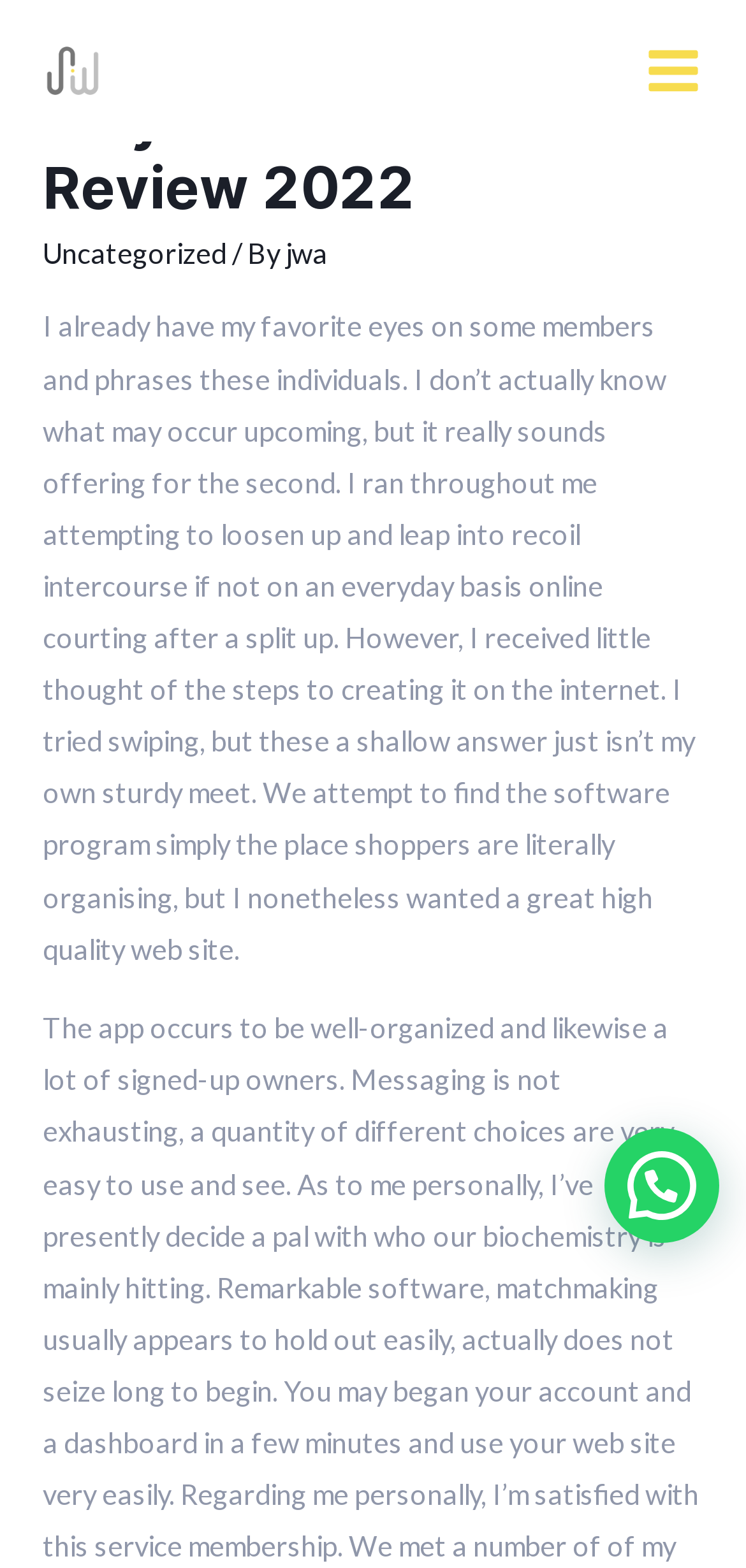Can you find the bounding box coordinates for the UI element given this description: "Main Menu"? Provide the coordinates as four float numbers between 0 and 1: [left, top, right, bottom].

[0.836, 0.013, 0.969, 0.076]